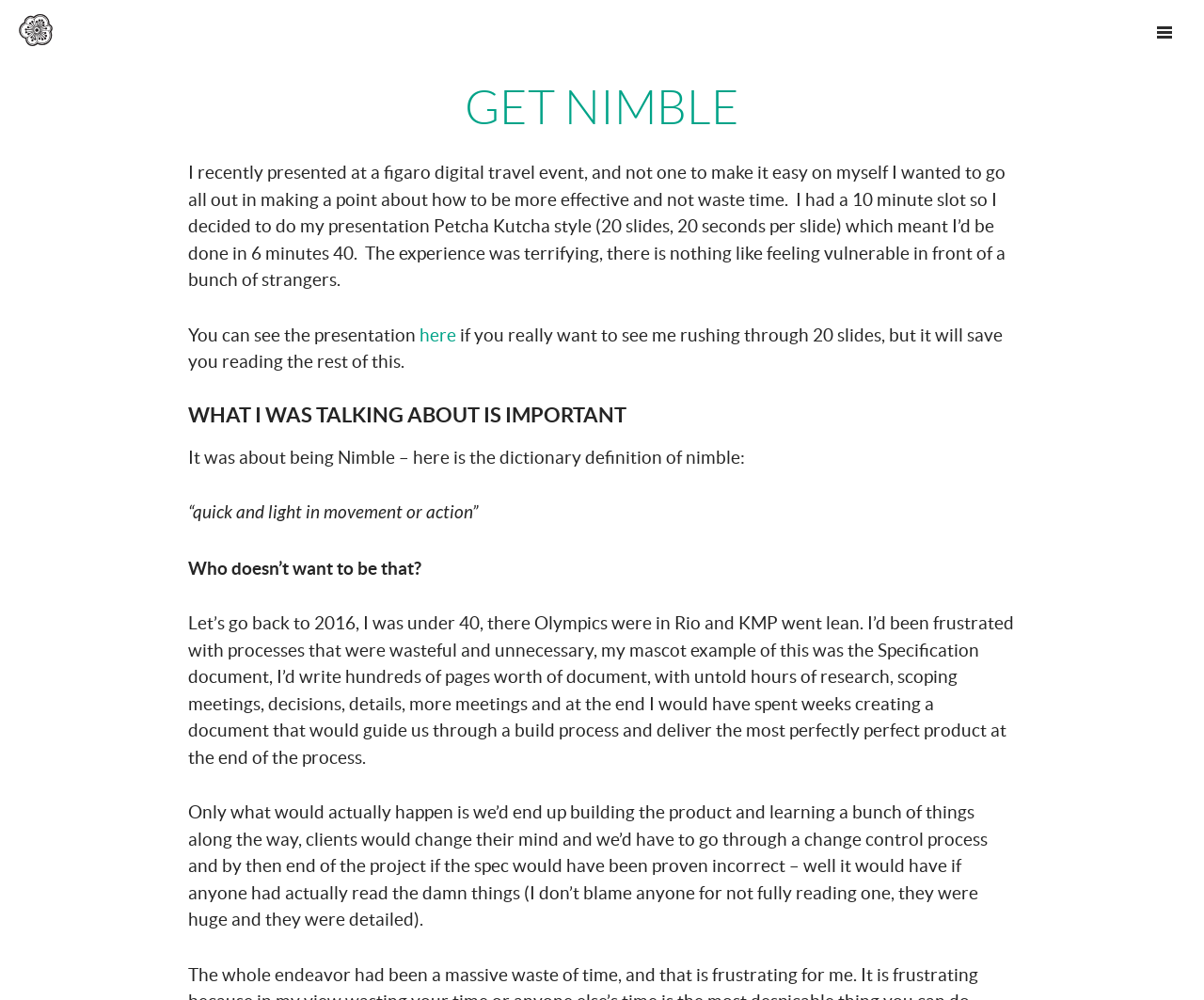What was the author frustrated with?
Refer to the image and provide a one-word or short phrase answer.

wasteful and unnecessary processes